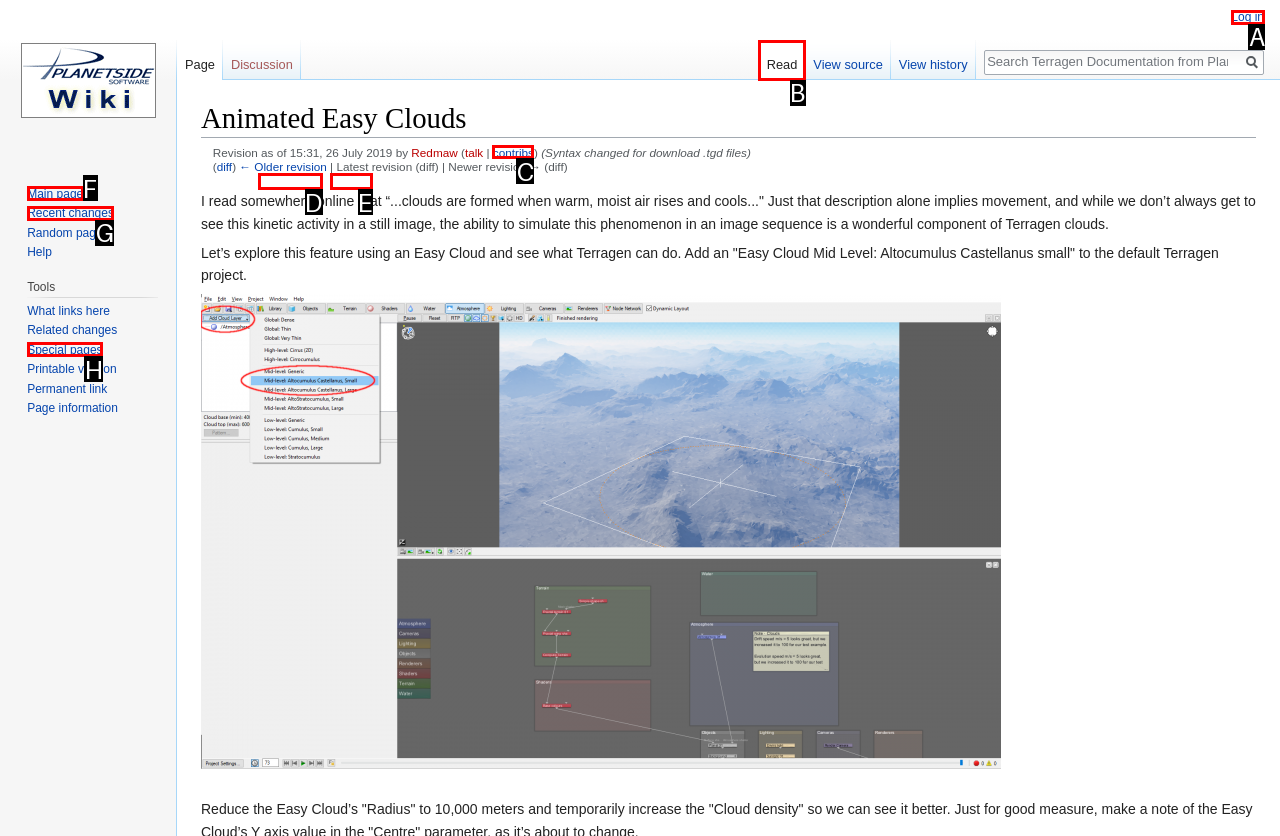Select the UI element that should be clicked to execute the following task: Log in
Provide the letter of the correct choice from the given options.

A